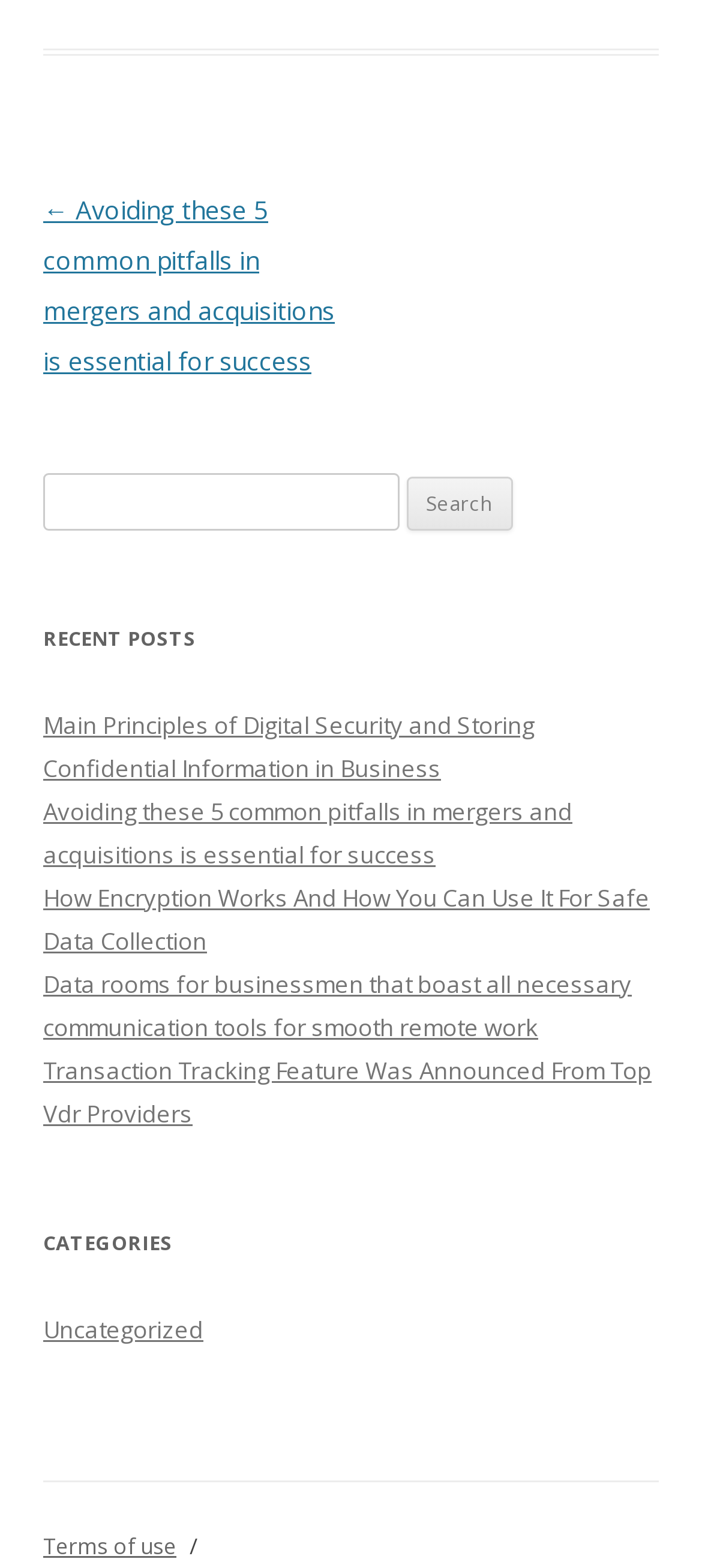Highlight the bounding box coordinates of the element you need to click to perform the following instruction: "View the terms of use."

[0.062, 0.976, 0.251, 0.996]